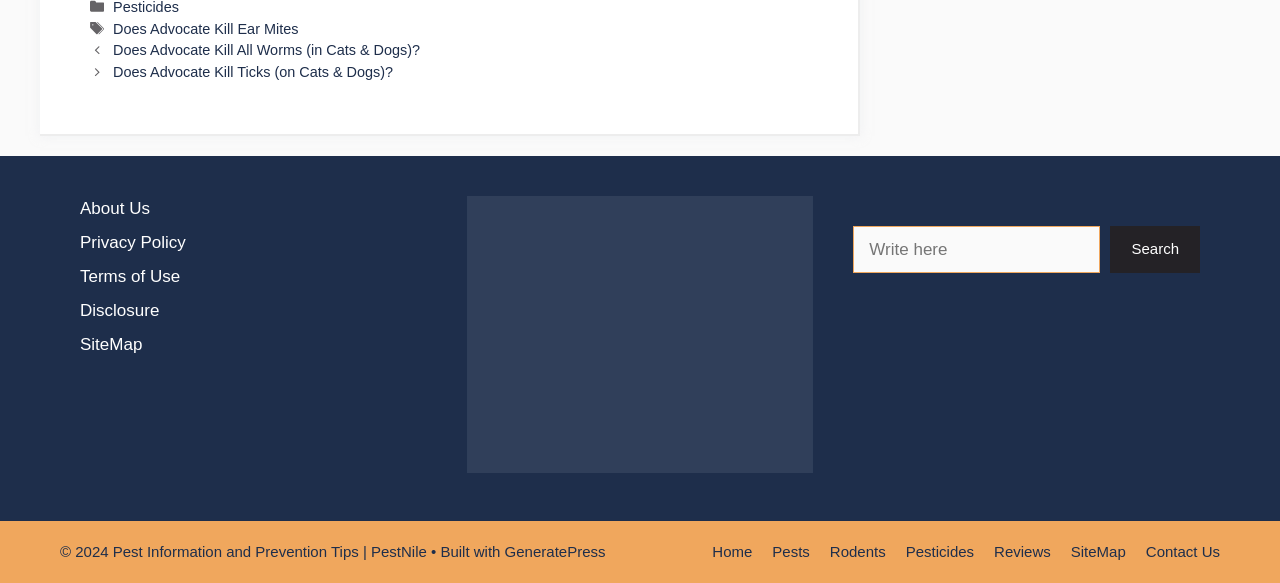What type of content is available on the website?
Answer the question based on the image using a single word or a brief phrase.

Pest information and prevention tips